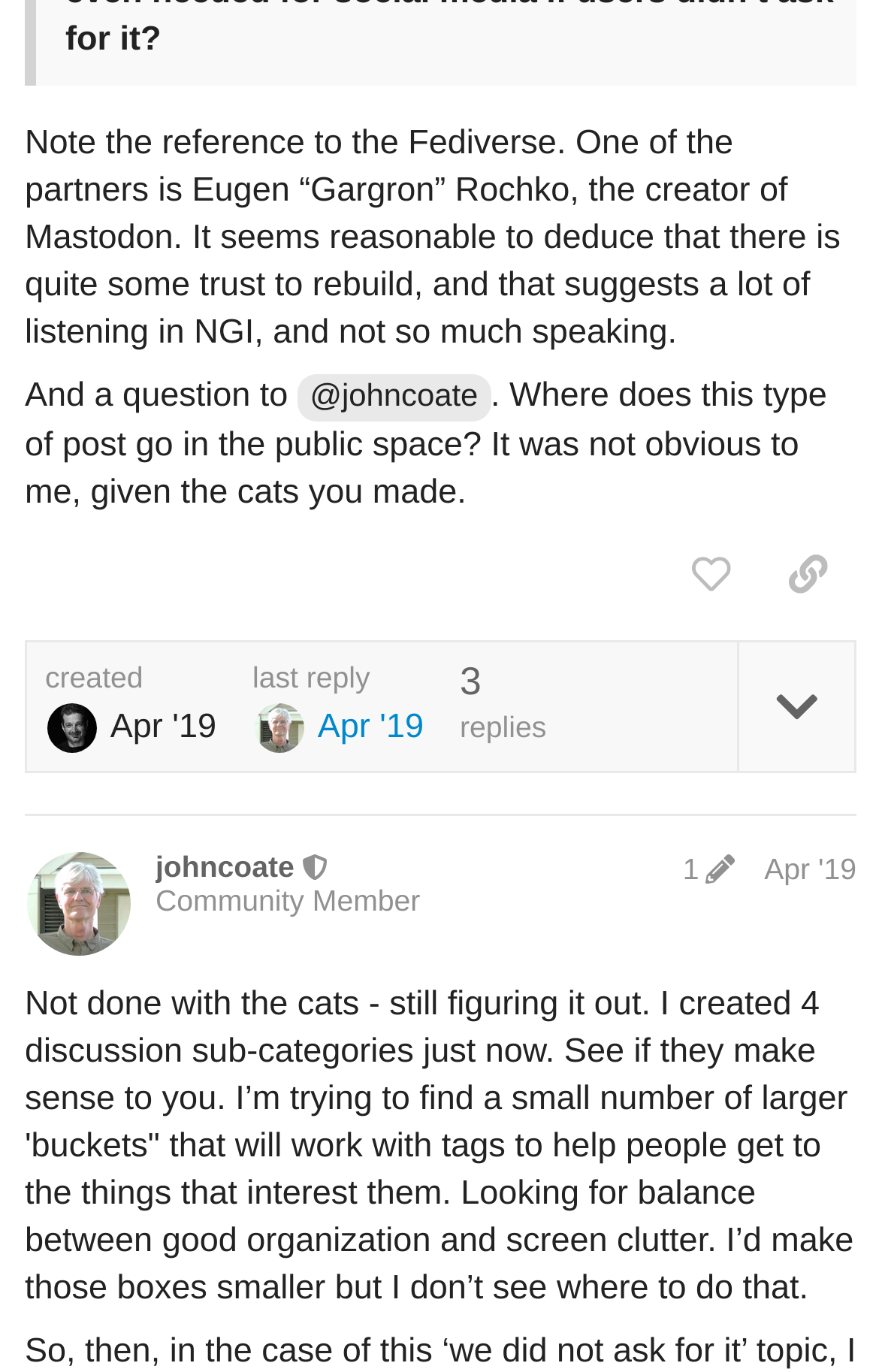Highlight the bounding box coordinates of the element you need to click to perform the following instruction: "share a link to this post."

[0.864, 0.387, 0.974, 0.45]